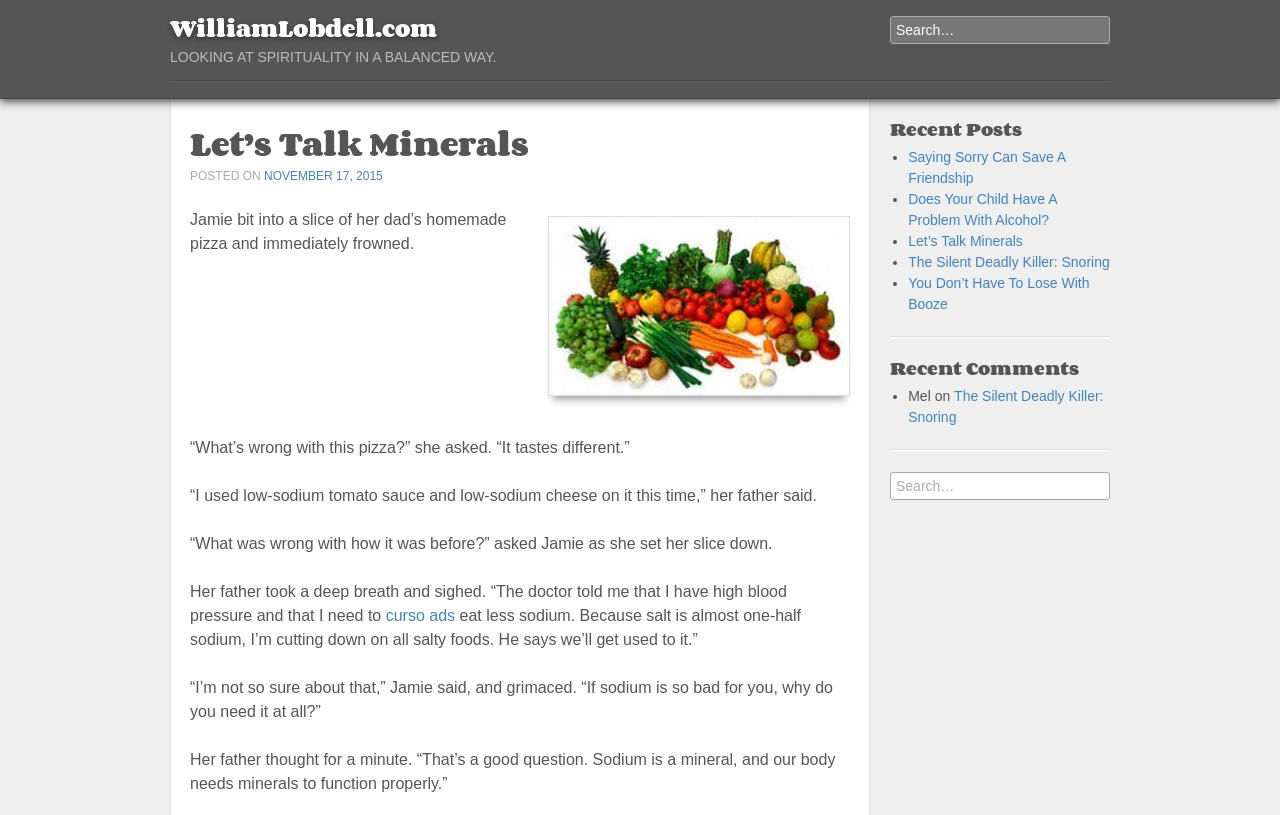Please provide the bounding box coordinates for the element that needs to be clicked to perform the following instruction: "Search again". The coordinates should be given as four float numbers between 0 and 1, i.e., [left, top, right, bottom].

[0.695, 0.58, 0.867, 0.614]